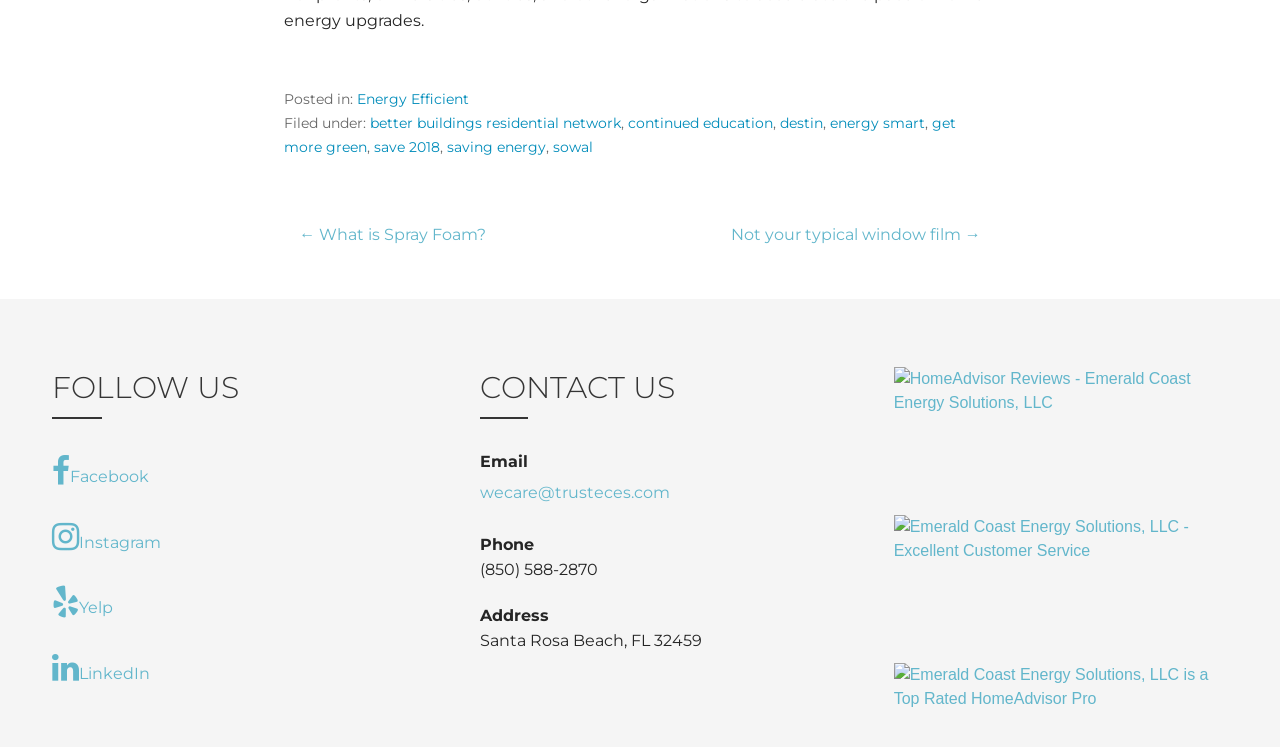How many links are there in the post navigation section?
Please use the image to provide a one-word or short phrase answer.

2